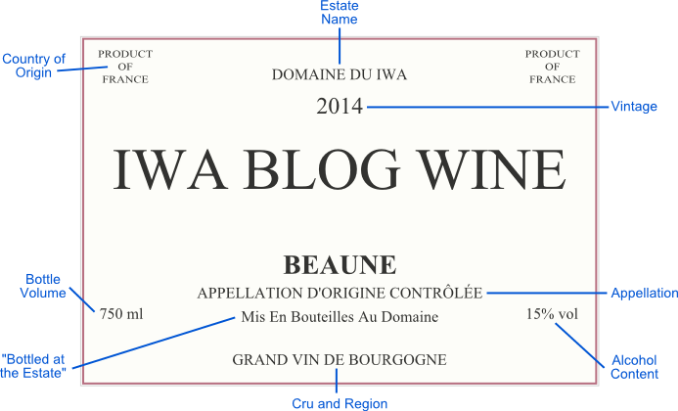Give a one-word or short phrase answer to the question: 
What is the volume of the wine bottle?

750 ml